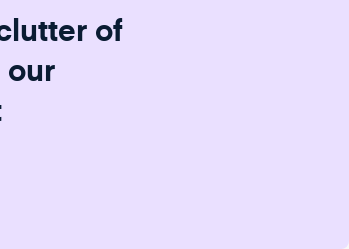Respond to the following question using a concise word or phrase: 
What is the purpose of the newsletter?

Simplify and clarify PM information